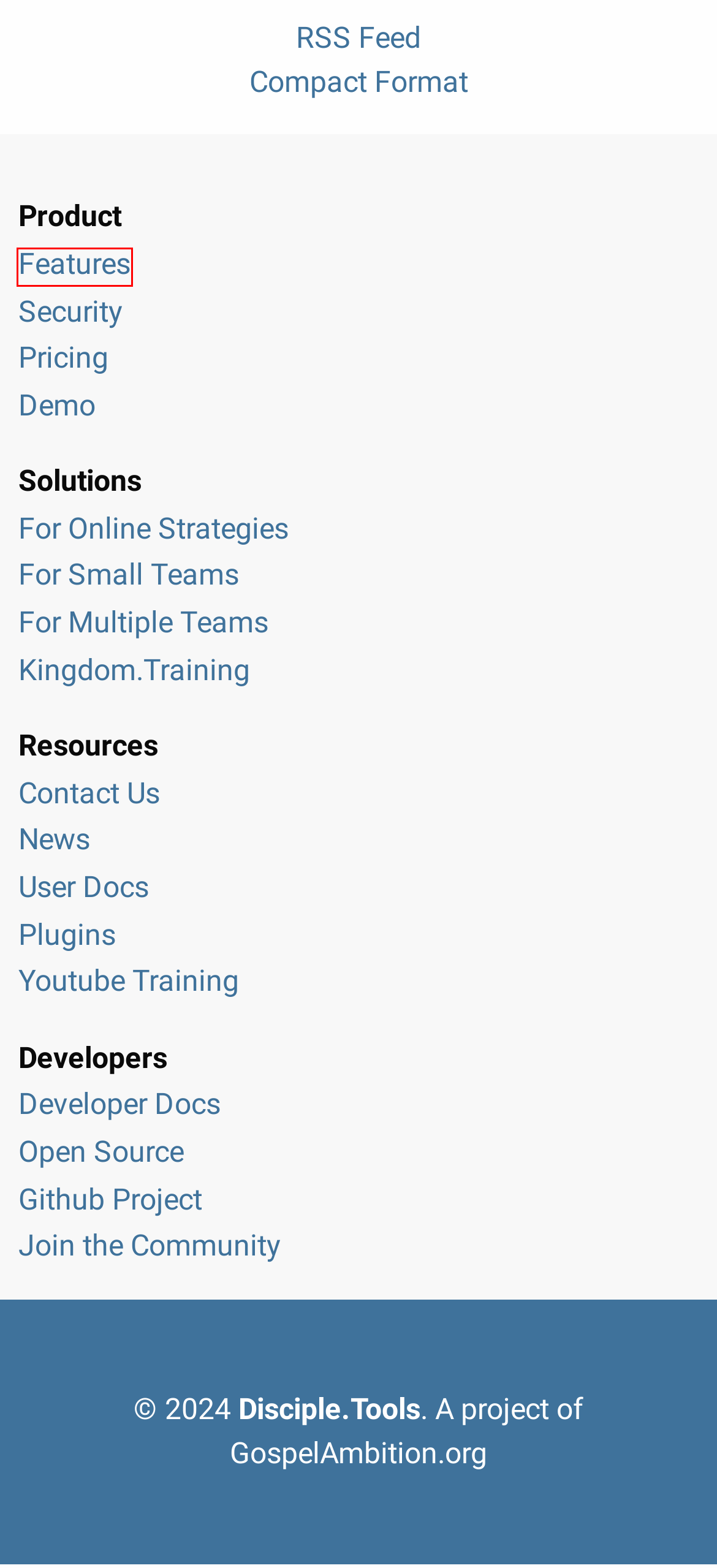Look at the screenshot of a webpage that includes a red bounding box around a UI element. Select the most appropriate webpage description that matches the page seen after clicking the highlighted element. Here are the candidates:
A. Security - Disciple.Tools
B. Comments on:
C. Open Source (Free) - Disciple.Tools
D. Join the Community - Disciple.Tools
E. Launch Demo - Disciple.Tools
F. For Multiple Teams - Disciple.Tools
G. Pricing - Disciple.Tools
H. Features - Disciple.Tools

H